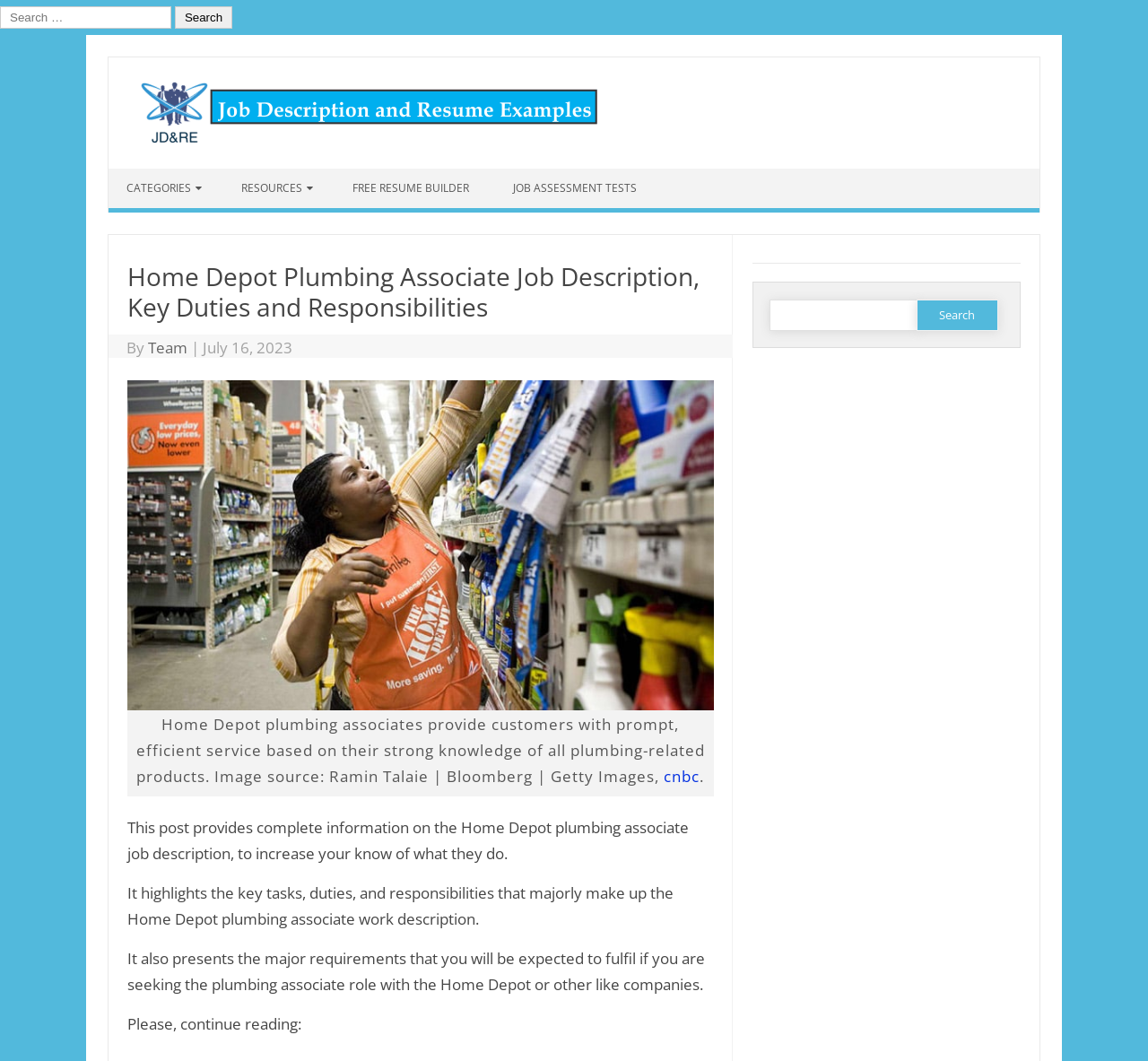Please identify the bounding box coordinates of the element that needs to be clicked to perform the following instruction: "Search for a job description".

[0.0, 0.006, 0.149, 0.027]